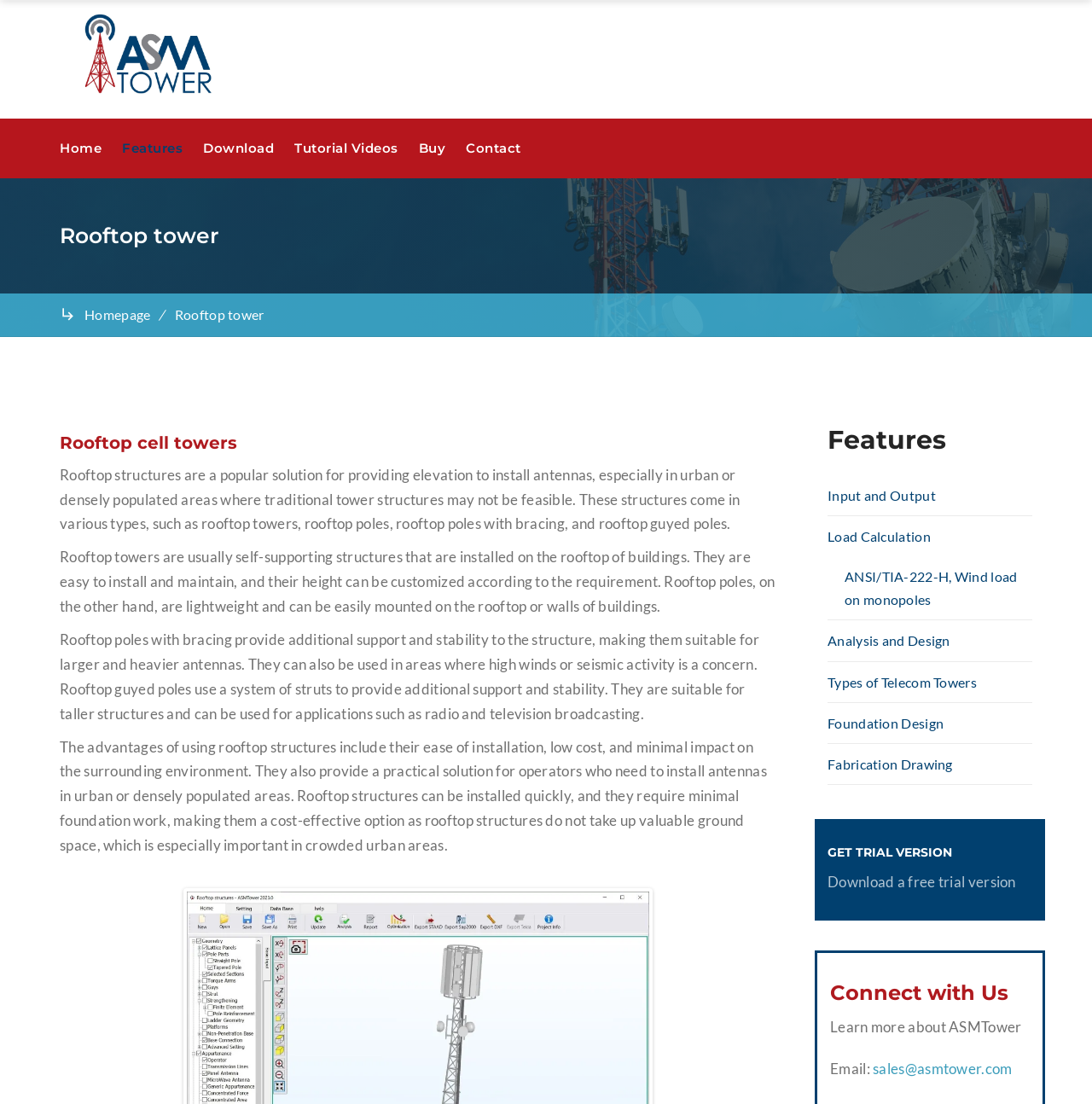What is the principal heading displayed on the webpage?

Rooftop cell towers